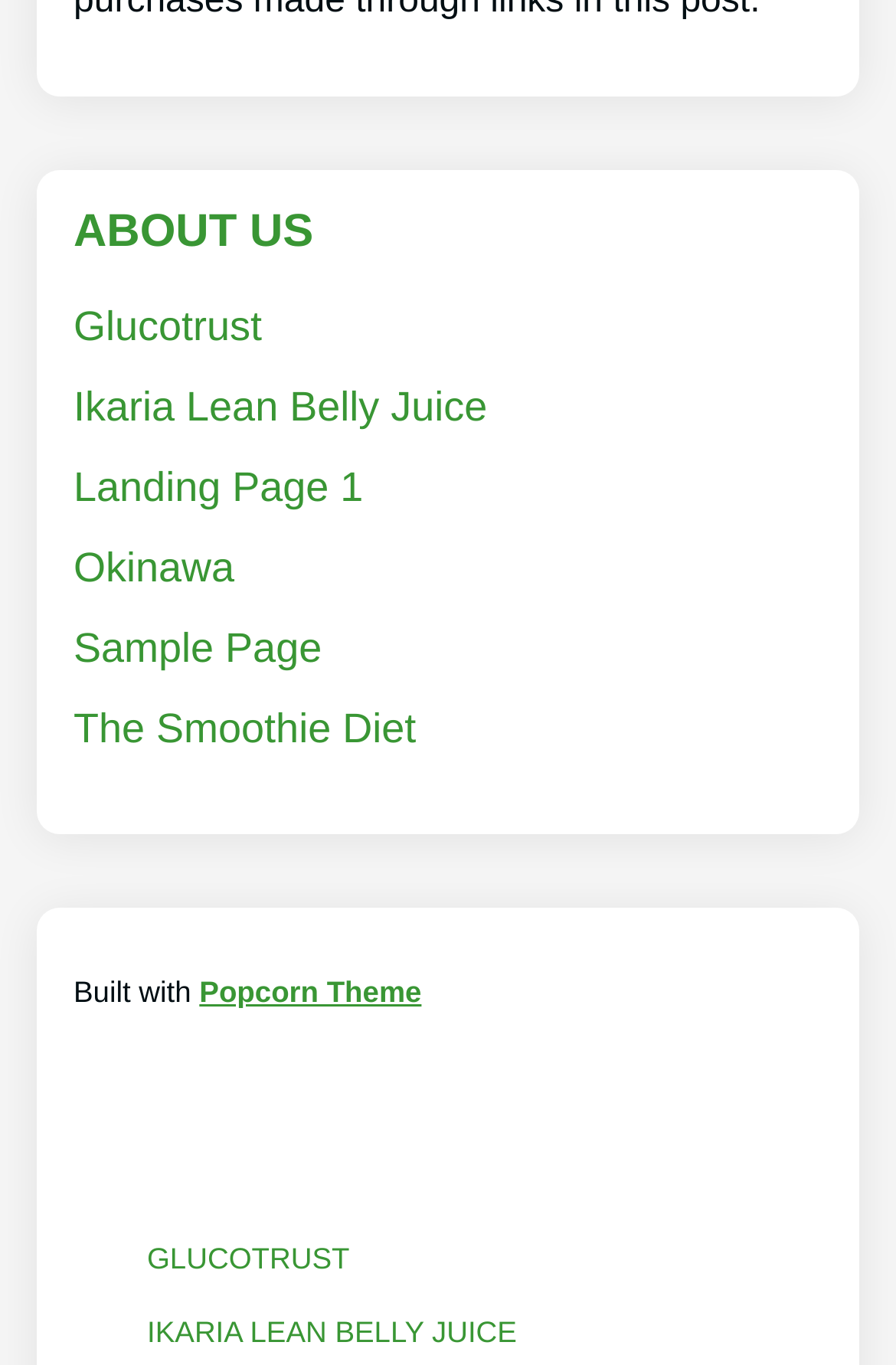How many links are on the webpage? Refer to the image and provide a one-word or short phrase answer.

8